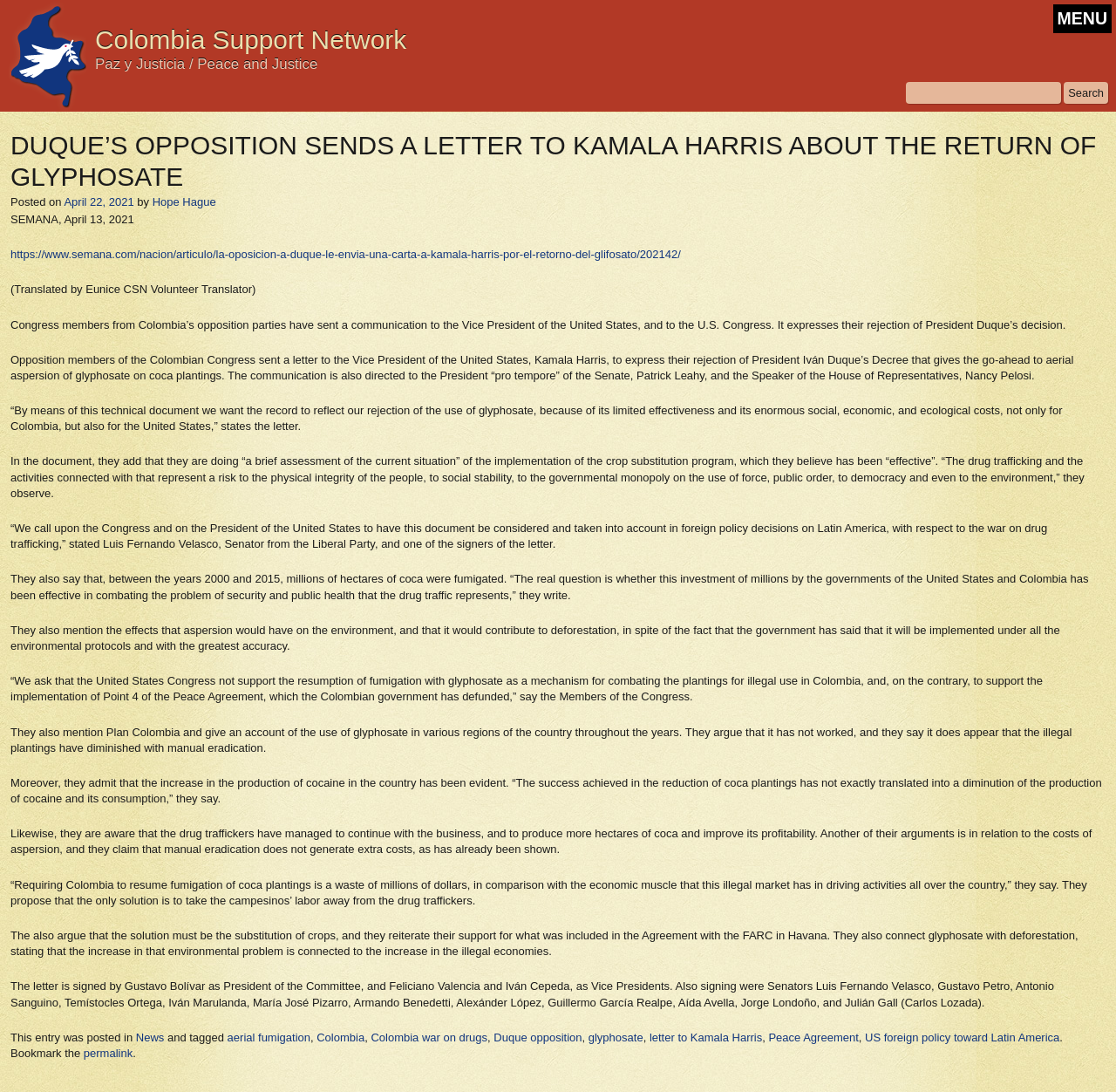Please identify the bounding box coordinates of the region to click in order to complete the given instruction: "Search for something". The coordinates should be four float numbers between 0 and 1, i.e., [left, top, right, bottom].

[0.811, 0.075, 0.993, 0.095]